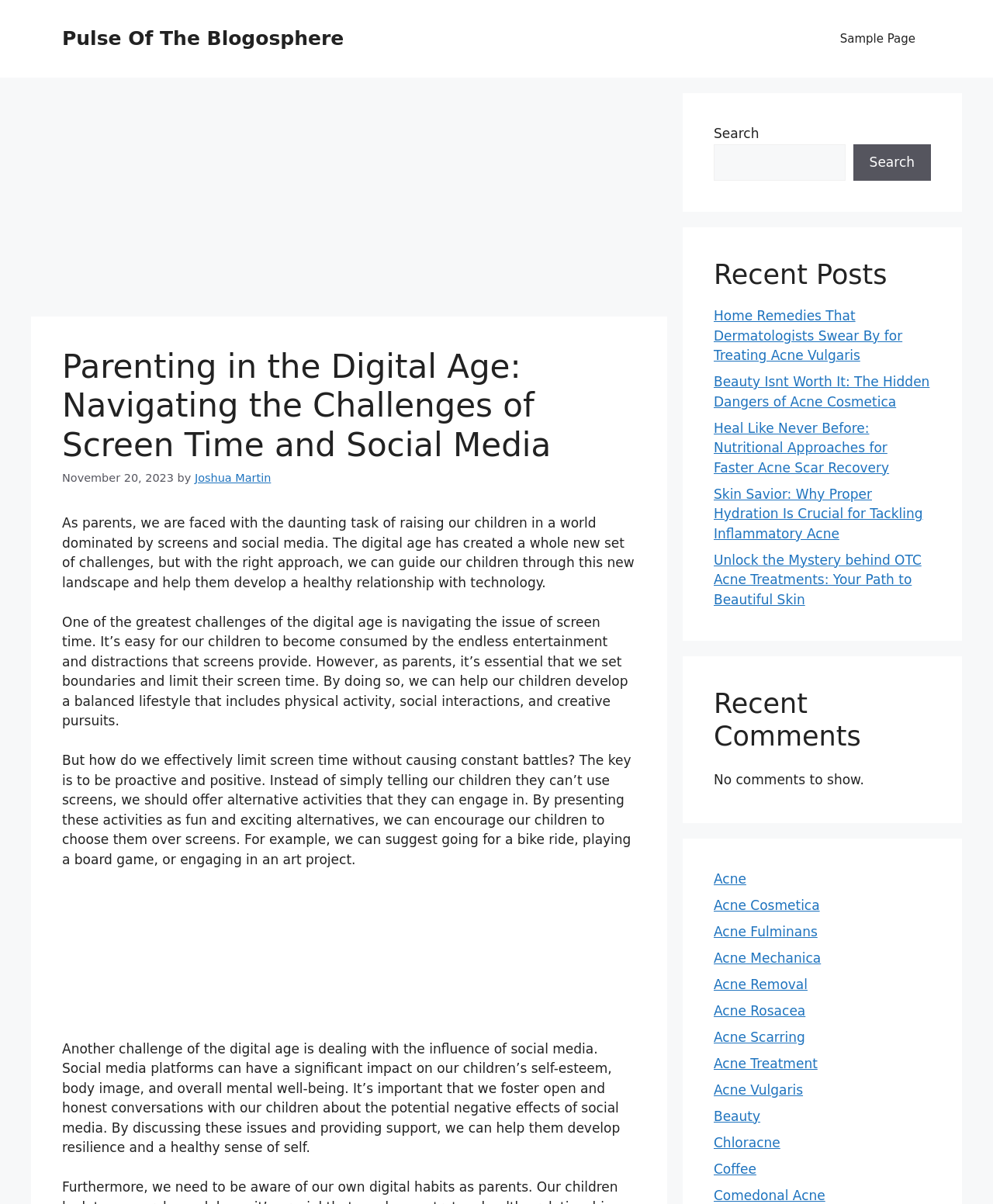Respond with a single word or phrase to the following question:
What is the date of the article?

November 20, 2023